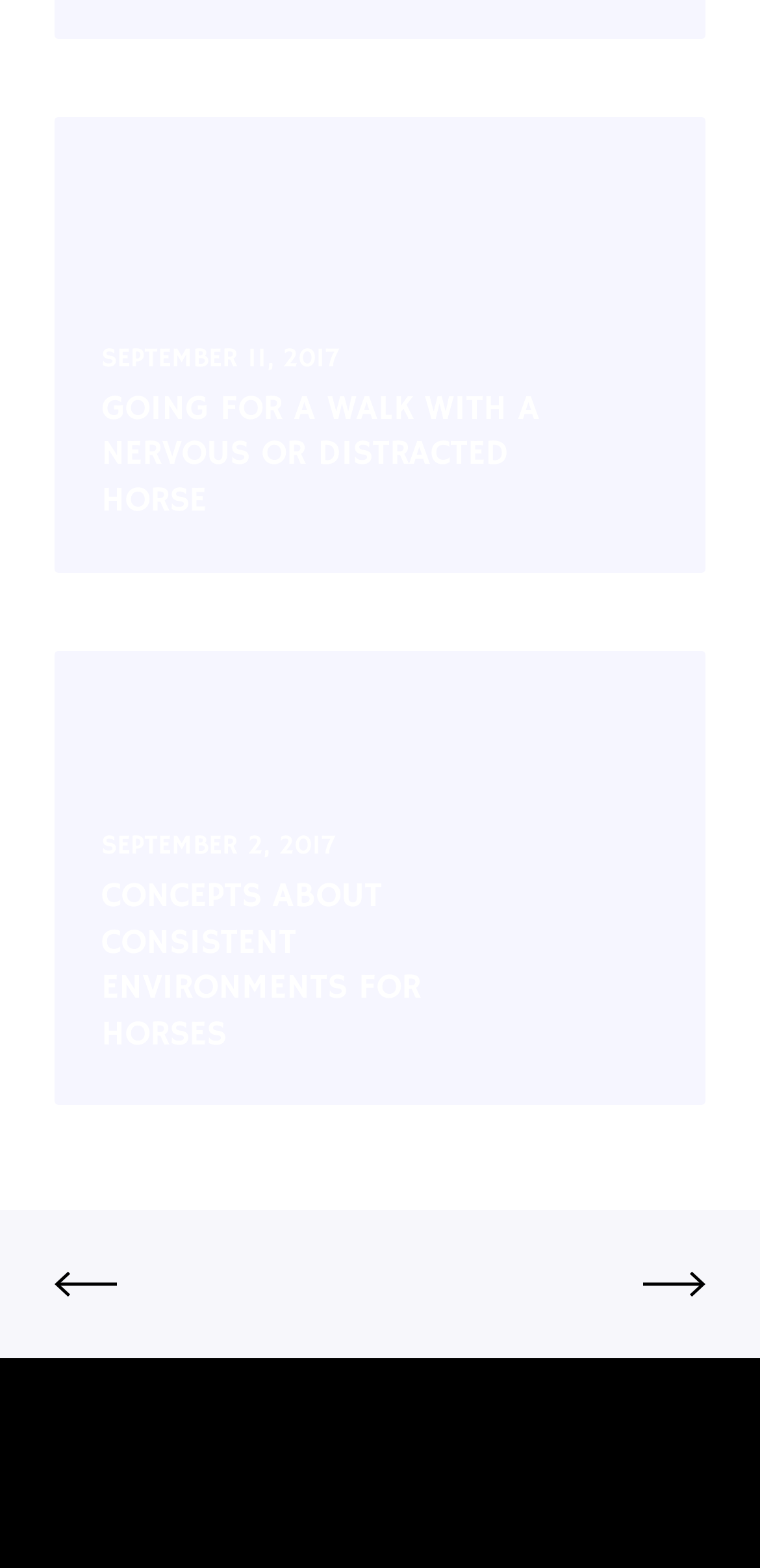How many articles are on this webpage?
Using the image, provide a concise answer in one word or a short phrase.

2